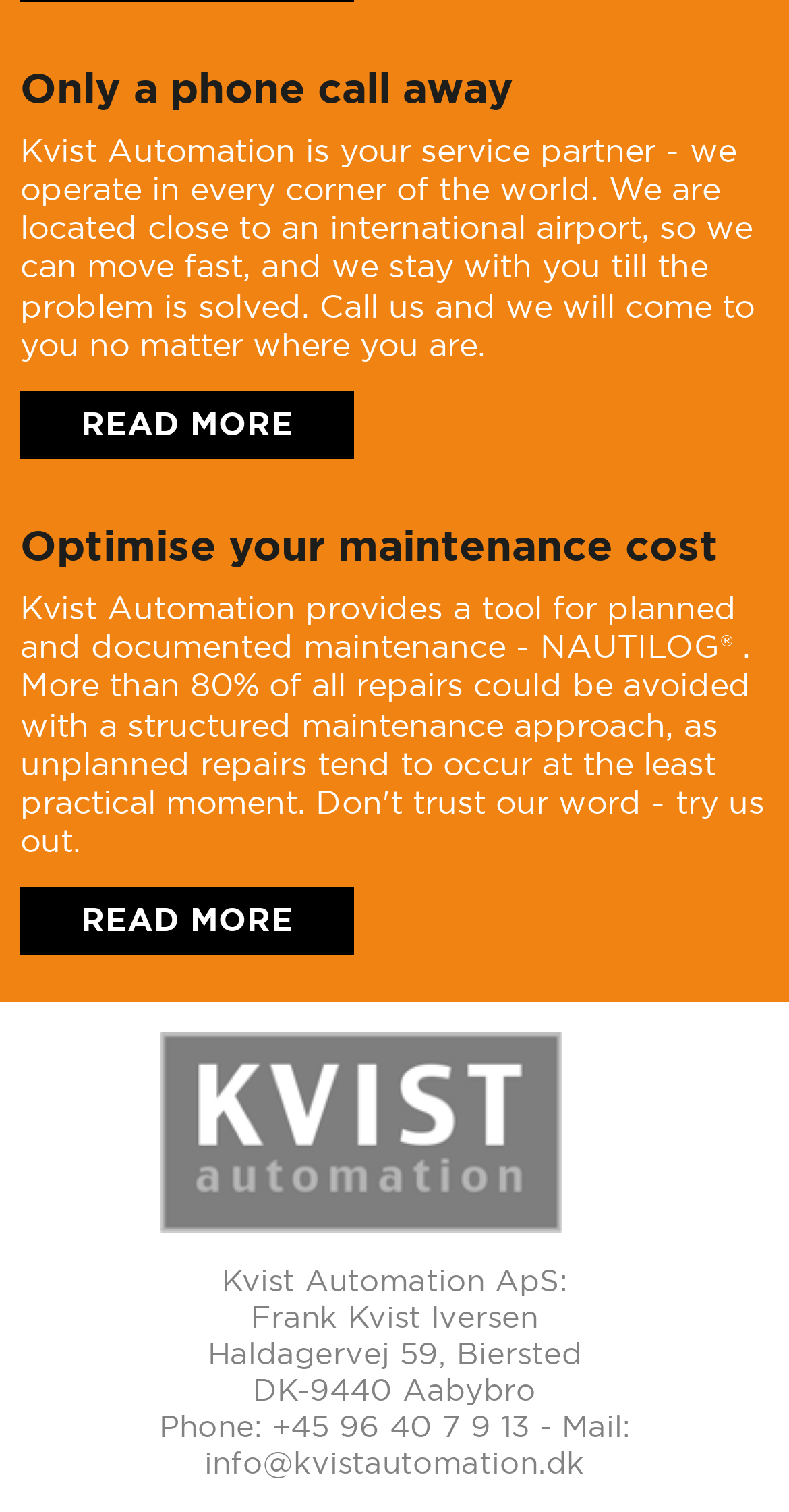Respond to the following question using a concise word or phrase: 
What is the phone number of Kvist Automation?

+45 96 40 7 9 13